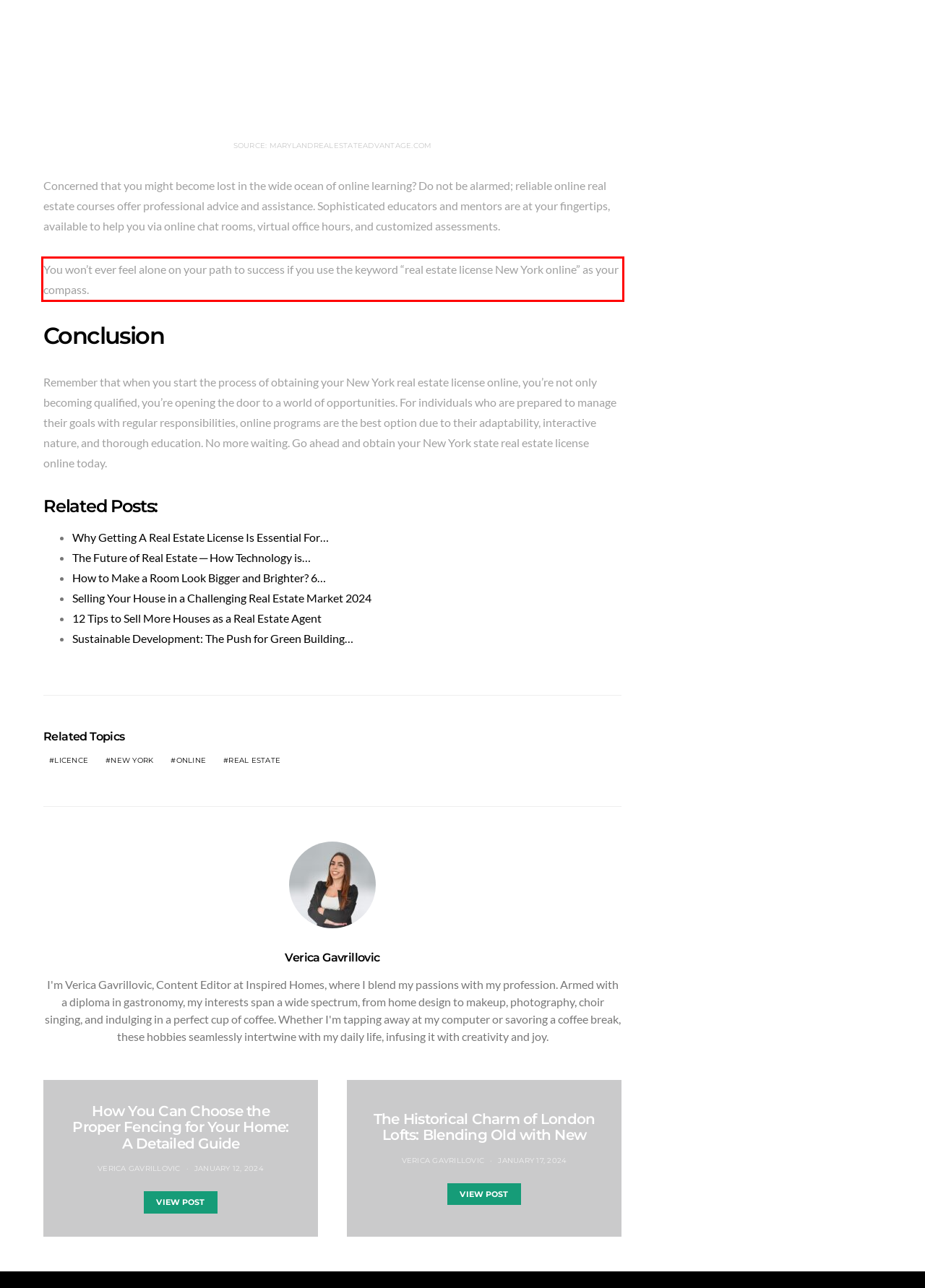Please examine the screenshot of the webpage and read the text present within the red rectangle bounding box.

You won’t ever feel alone on your path to success if you use the keyword “real estate license New York online” as your compass.